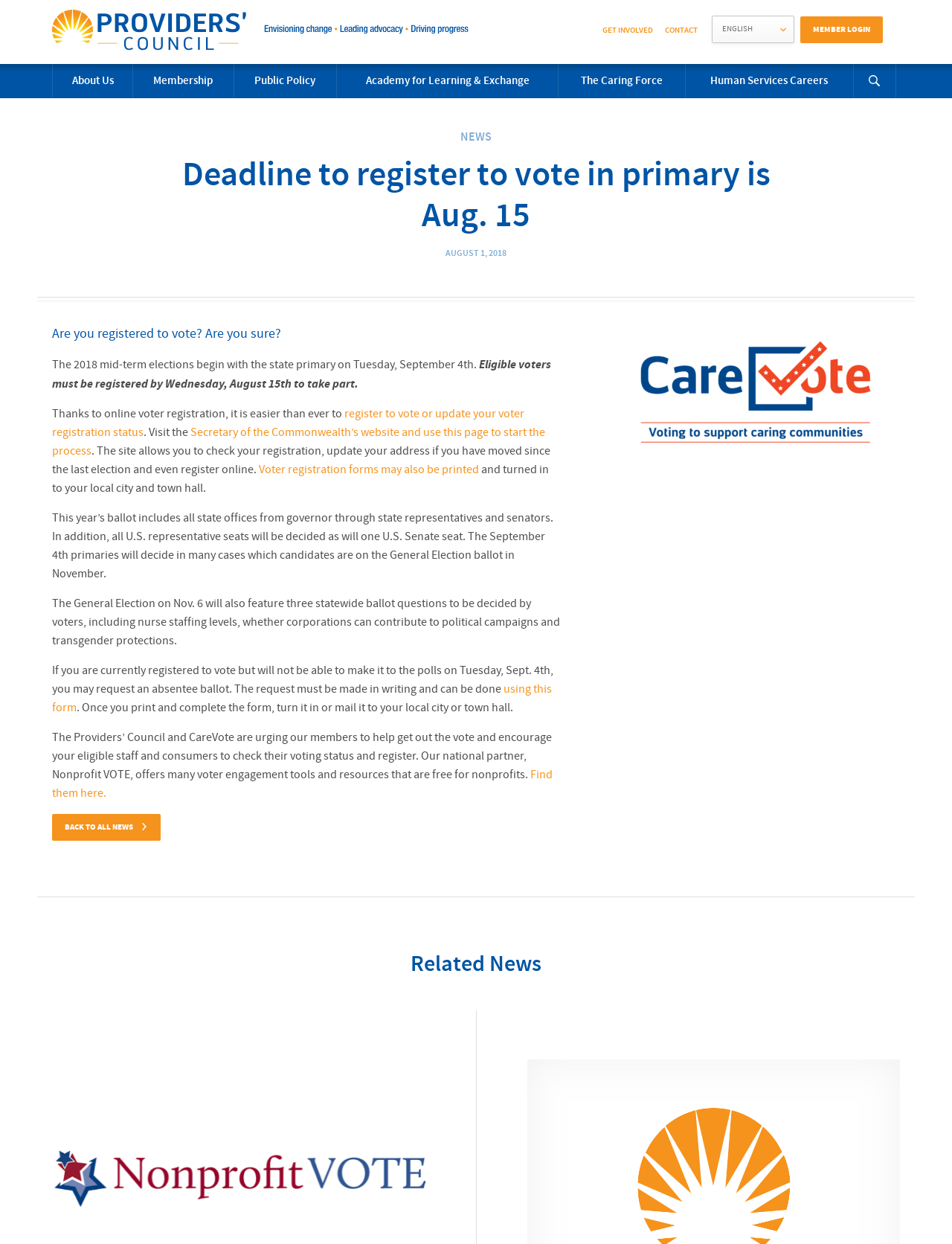Respond with a single word or phrase for the following question: 
What is the date of the General Election?

November 6